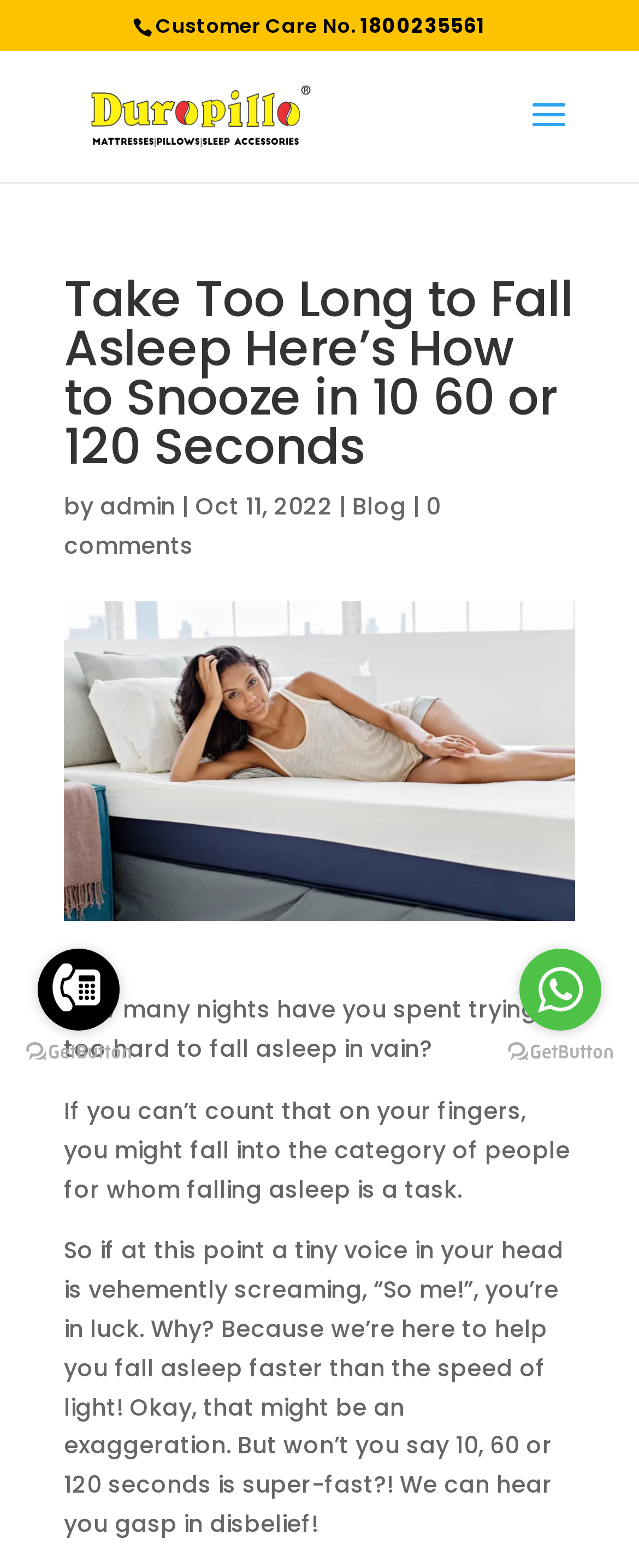Analyze and describe the webpage in a detailed narrative.

This webpage is about a blog post titled "Take Too Long to Fall Asleep Here’s How to Snooze in 10 60 or 120 Seconds" on the Duropillo website. At the top, there is a customer care number and a link to contact Duropillo. Below that, the website's logo is displayed, along with a heading that matches the title of the blog post. The author's name, "admin", is mentioned, along with the date of publication, October 11, 2022. 

There are several links on the page, including one to the blog section and another to a comments section with zero comments. The main content of the blog post starts below these links, with a series of paragraphs discussing the struggle of falling asleep and the promise of helping readers fall asleep quickly. 

On the right side of the page, there are three links with accompanying images: "Go to call", "Go to GetButton.io website", and "Go to whatsapp". These links are positioned near the middle of the page, with the "Go to call" link at the top and the "Go to whatsapp" link at the bottom.